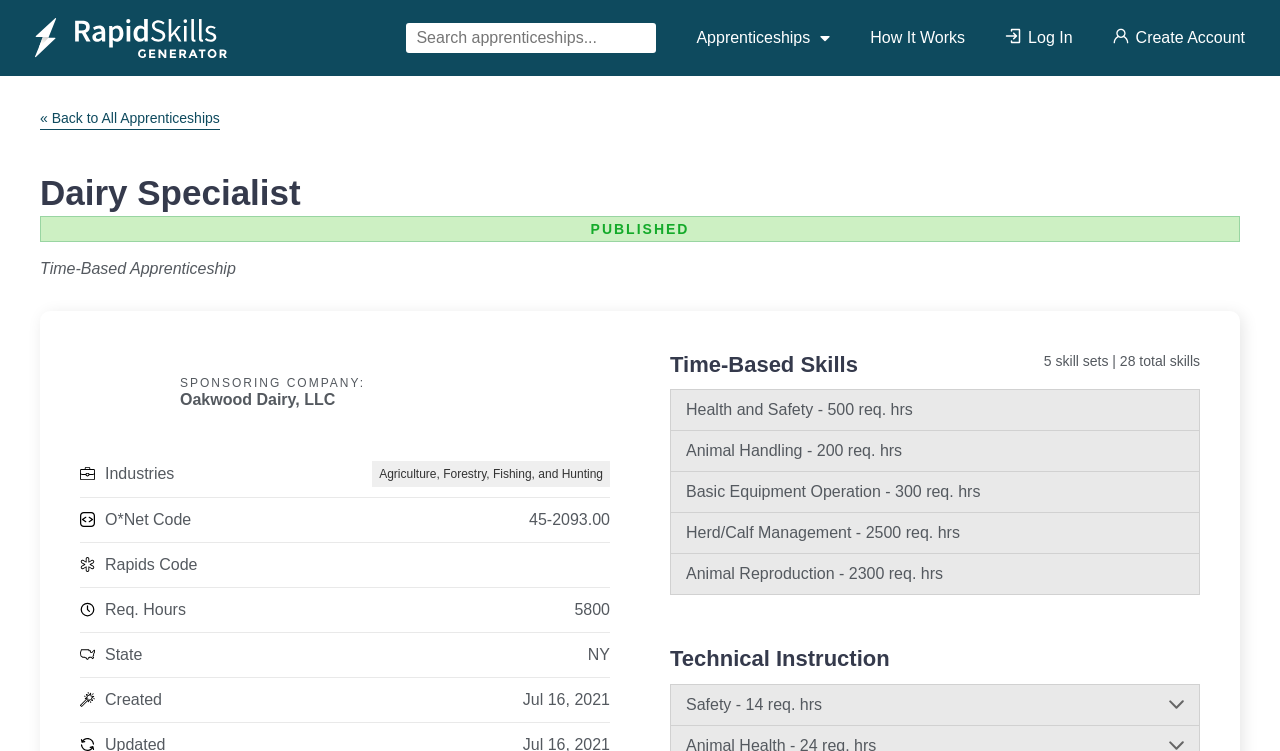Provide a comprehensive caption for the webpage.

The webpage is about a dairy specialist apprenticeship, specifically a time-based apprenticeship. At the top, there is a search bar and a navigation menu with links to "Apprenticeships", "How It Works", "Log In", and "Create Account". Below the navigation menu, there is a link to go back to all apprenticeships.

The main content of the page is divided into sections. The first section has a heading "Dairy Specialist" and displays some metadata, including the publication date and sponsoring company, Oakwood Dairy, LLC. There is also an image and some text describing the industry, O*Net code, and Rapids code.

The next section is about the apprenticeship details, including the required hours, state, and creation date. Each detail is accompanied by an icon.

The following section is titled "Time-Based Skills" and lists five skill sets with a total of 28 skills. Below this section, there are detailed descriptions of each skill set, including the required hours.

Another section is titled "Technical Instruction" and lists some technical instruction details, including safety training with required hours.

At the bottom of the page, there is a section about saving the page as a PDF, with a heading "SAVE AS PDF" and a brief instruction on how to do so. There is also a link to open the print dialog.